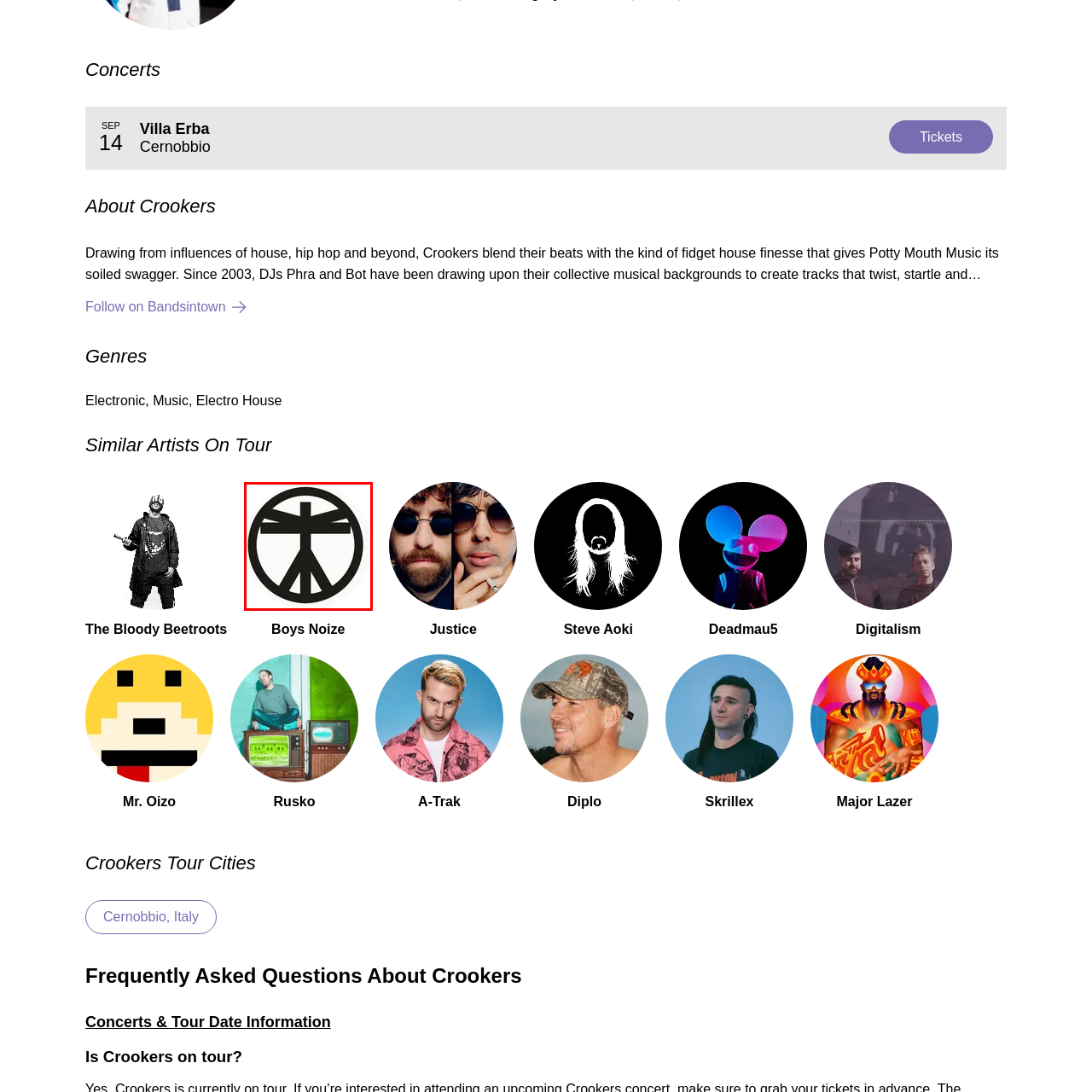Pay attention to the area highlighted by the red boundary and answer the question with a single word or short phrase: 
What is the logo's design style?

Minimalistic